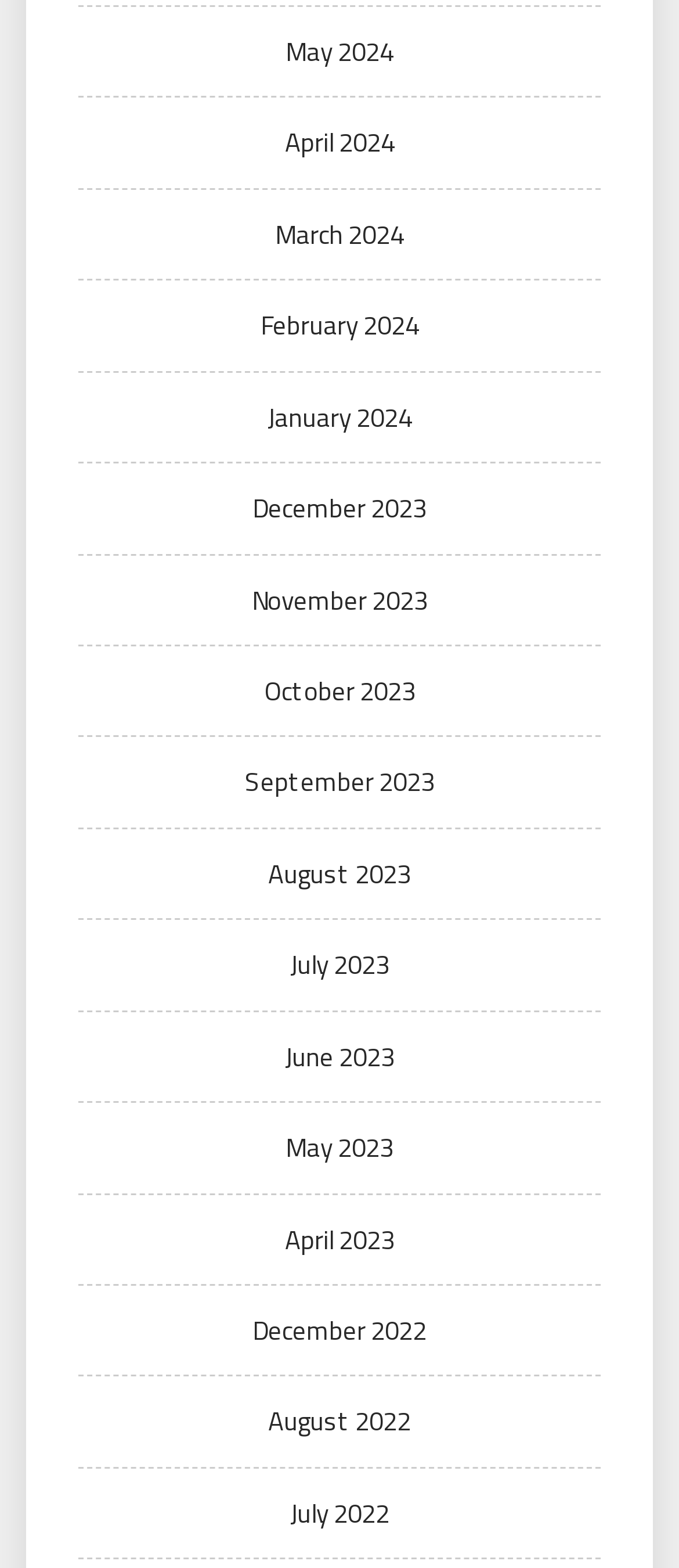Identify the bounding box coordinates of the clickable region required to complete the instruction: "Browse August 2022". The coordinates should be given as four float numbers within the range of 0 and 1, i.e., [left, top, right, bottom].

[0.395, 0.894, 0.605, 0.919]